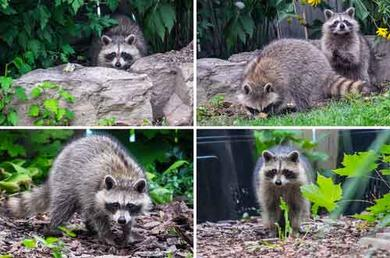What is distinctive about the raccoon's facial markings?
Answer the question with as much detail as you can, using the image as a reference.

The image highlights the distinctive mask-like facial markings of the raccoon, which adds to its charming appearance, as seen in the bottom left corner where a raccoon walks across a bed of leaves.